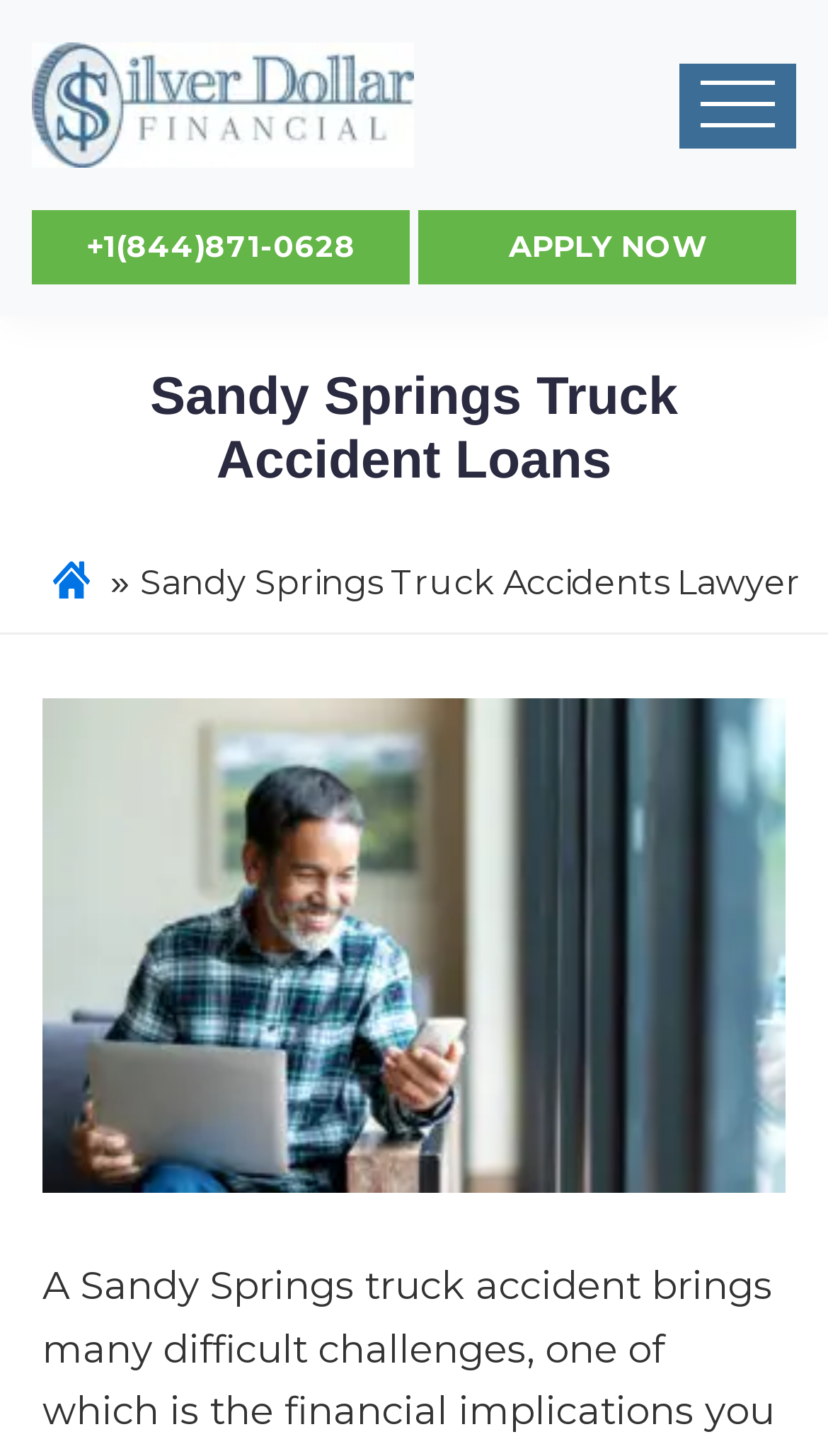Please give a one-word or short phrase response to the following question: 
How many images are on the webpage?

3